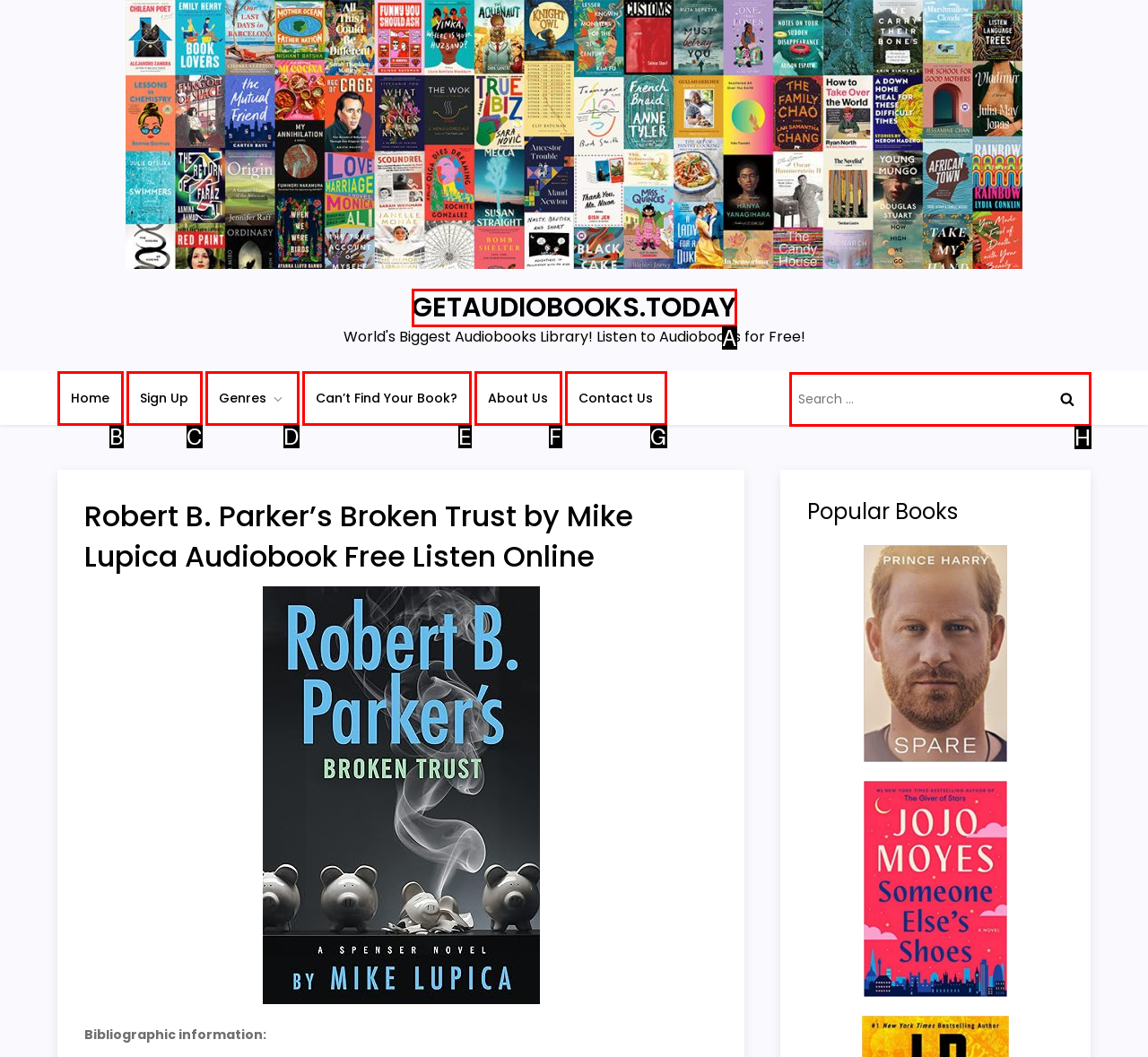Figure out which option to click to perform the following task: Search for a book
Provide the letter of the correct option in your response.

H